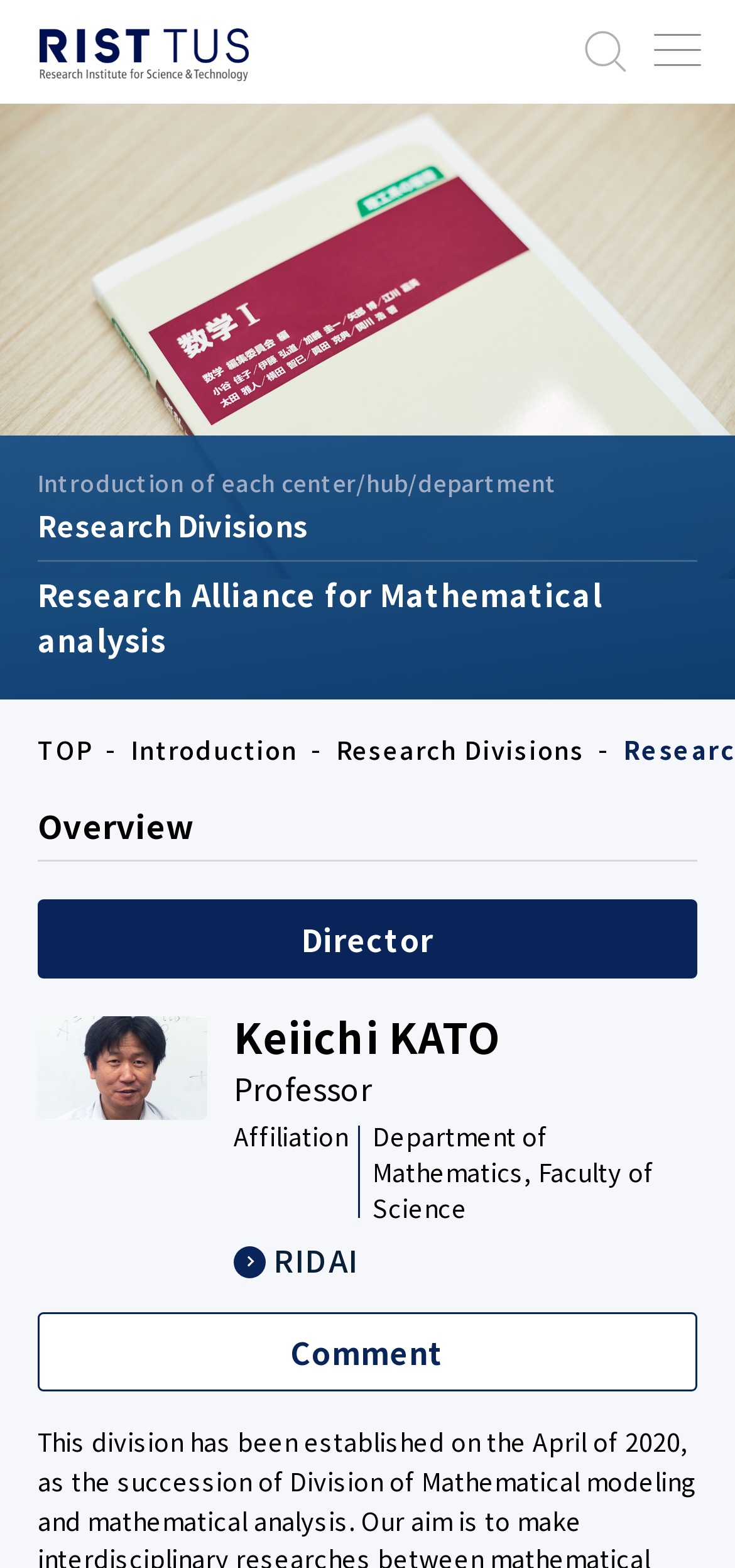Determine the bounding box coordinates for the area that should be clicked to carry out the following instruction: "Search for something".

[0.062, 0.119, 0.867, 0.176]